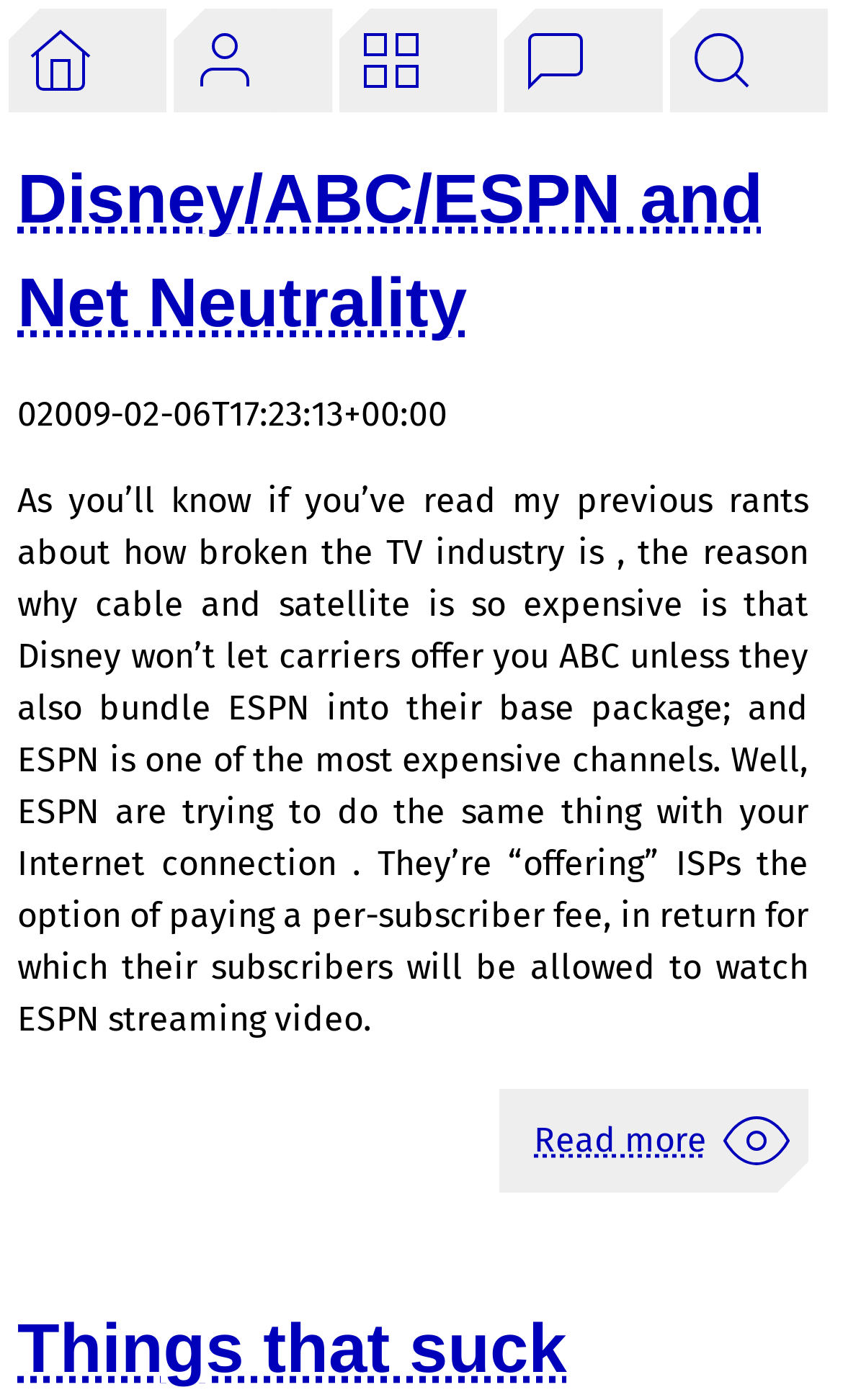Based on the visual content of the image, answer the question thoroughly: What is the topic of the first article?

I determined the topic of the first article by looking at the heading element with the text 'Disney/ABC/ESPN and Net Neutrality' inside the article element.